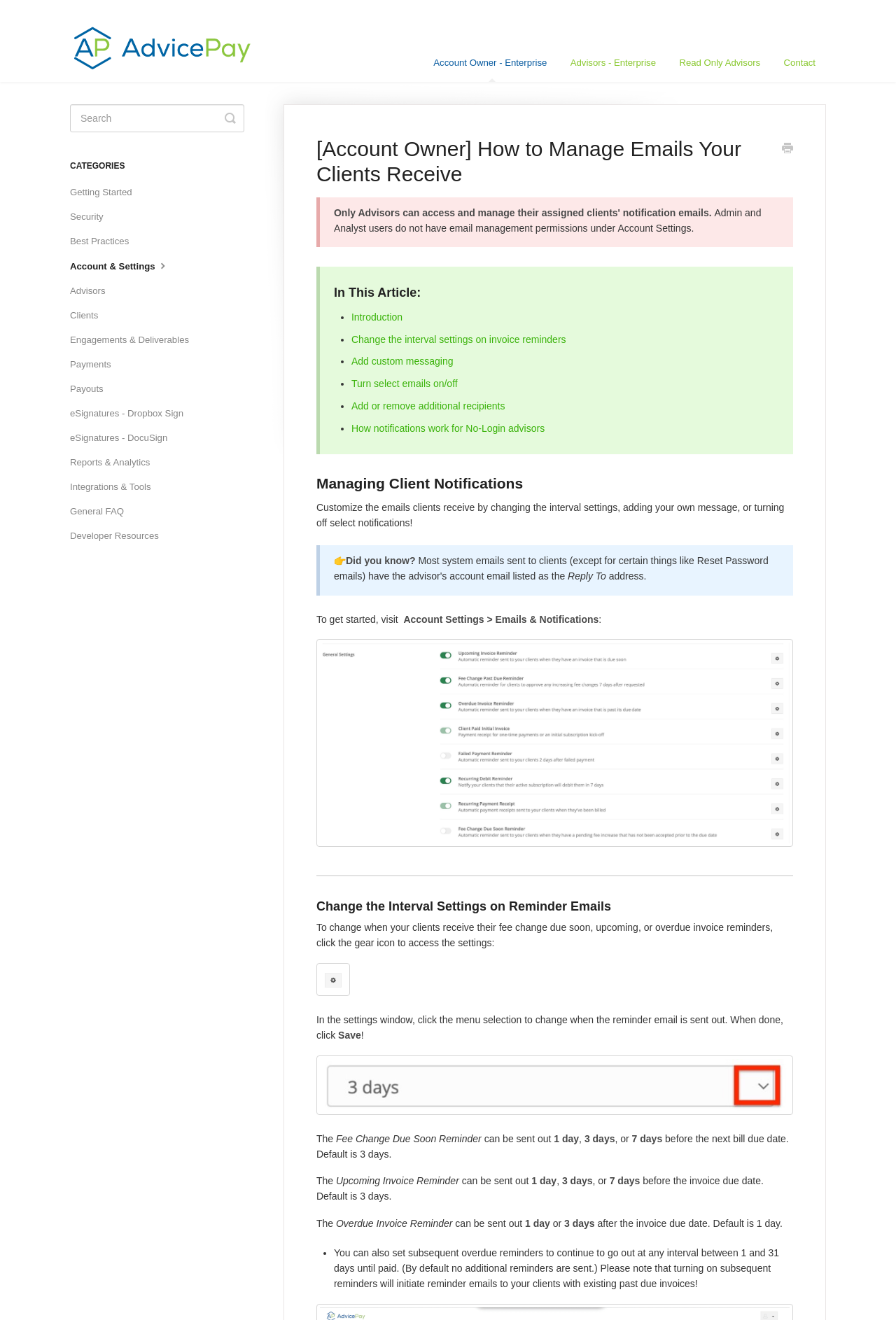Determine the bounding box coordinates of the clickable element to complete this instruction: "Click on the 'Account Owner - Enterprise' link". Provide the coordinates in the format of four float numbers between 0 and 1, [left, top, right, bottom].

[0.472, 0.033, 0.622, 0.062]